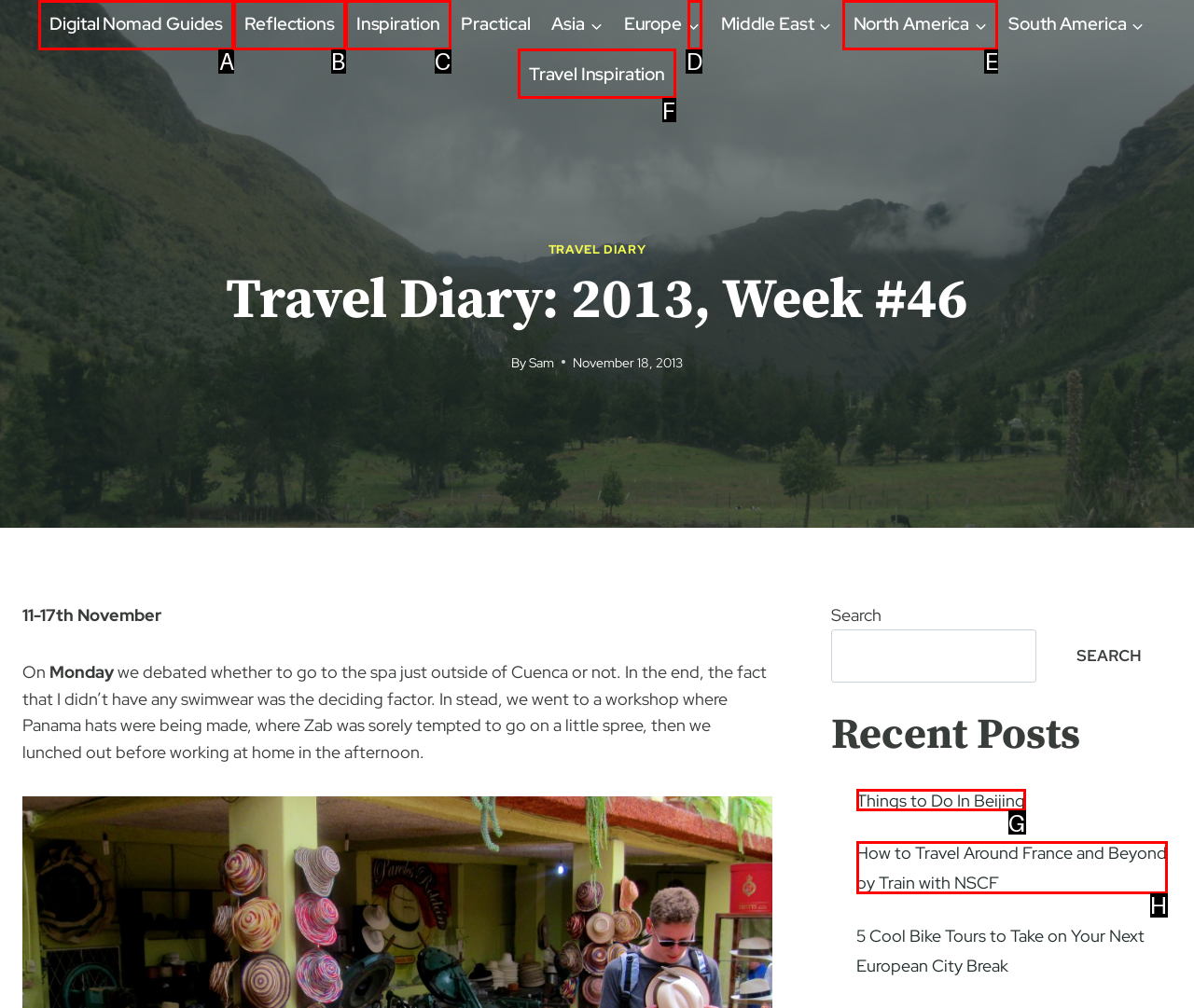For the given instruction: View the Travel Inspiration page, determine which boxed UI element should be clicked. Answer with the letter of the corresponding option directly.

F